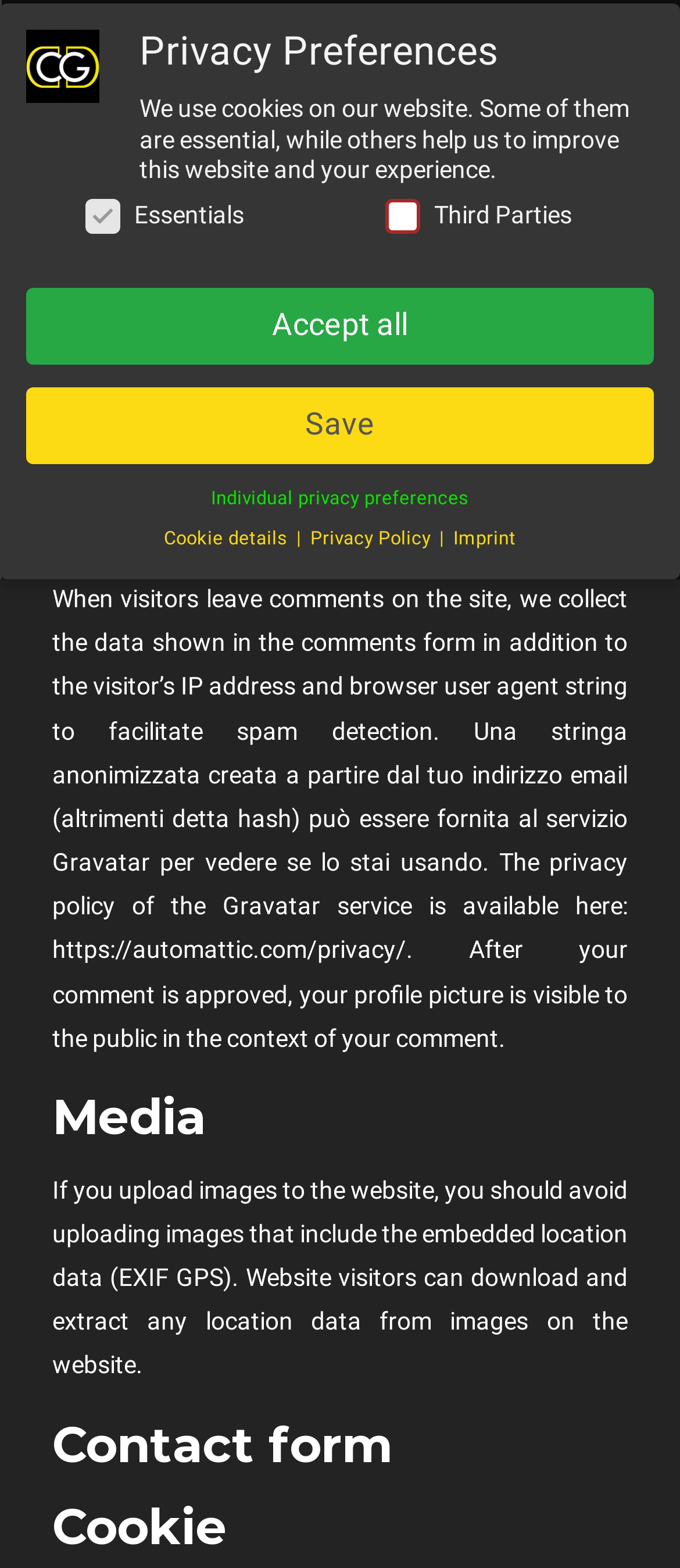Determine the bounding box coordinates in the format (top-left x, top-left y, bottom-right x, bottom-right y). Ensure all values are floating point numbers between 0 and 1. Identify the bounding box of the UI element described by: Privacy Policy

[0.456, 0.336, 0.641, 0.35]